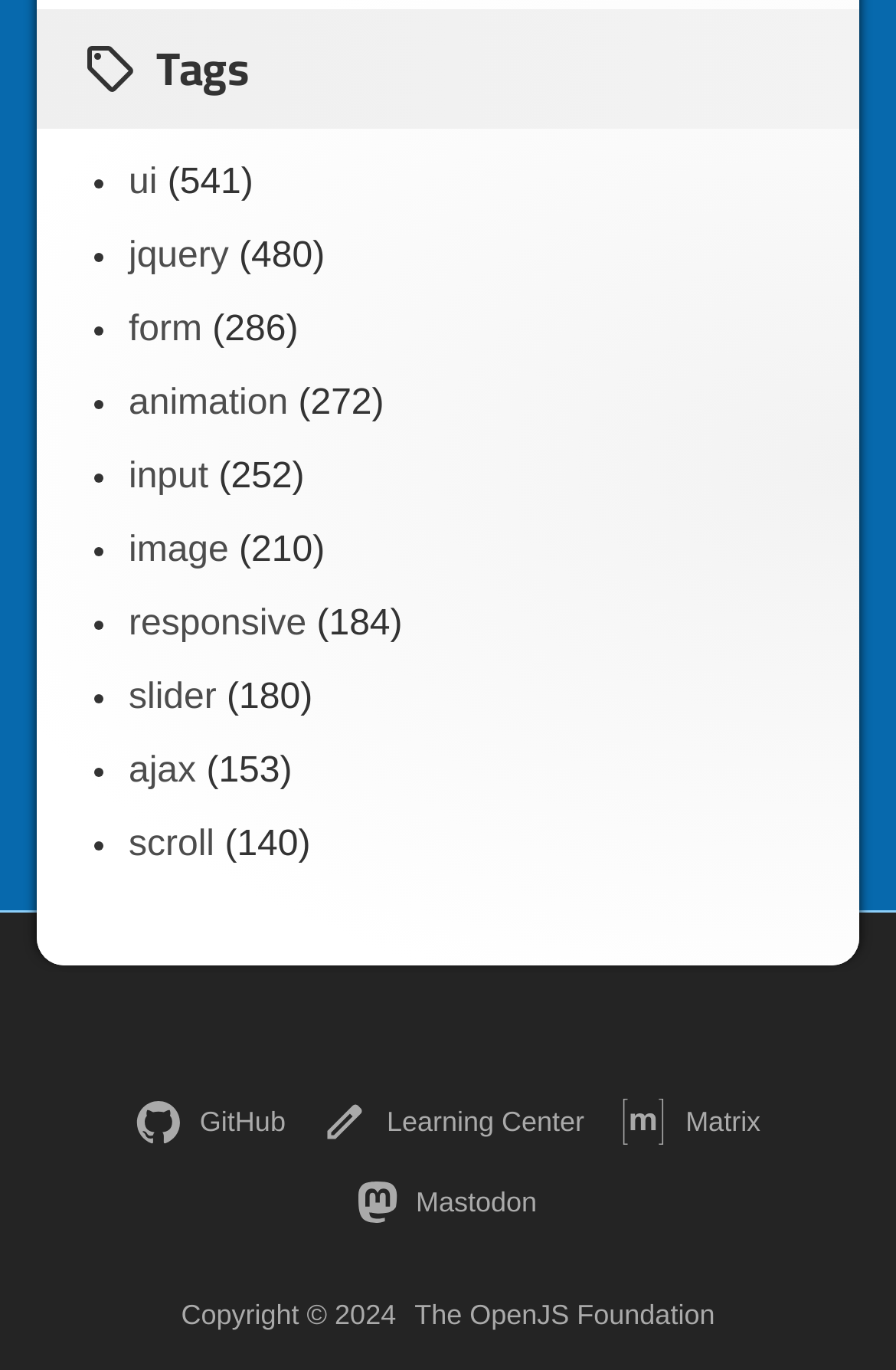What is the link at the bottom left?
Answer the question with as much detail as possible.

I looked at the links at the bottom of the page and found that the one at the leftmost position is 'GitHub'.